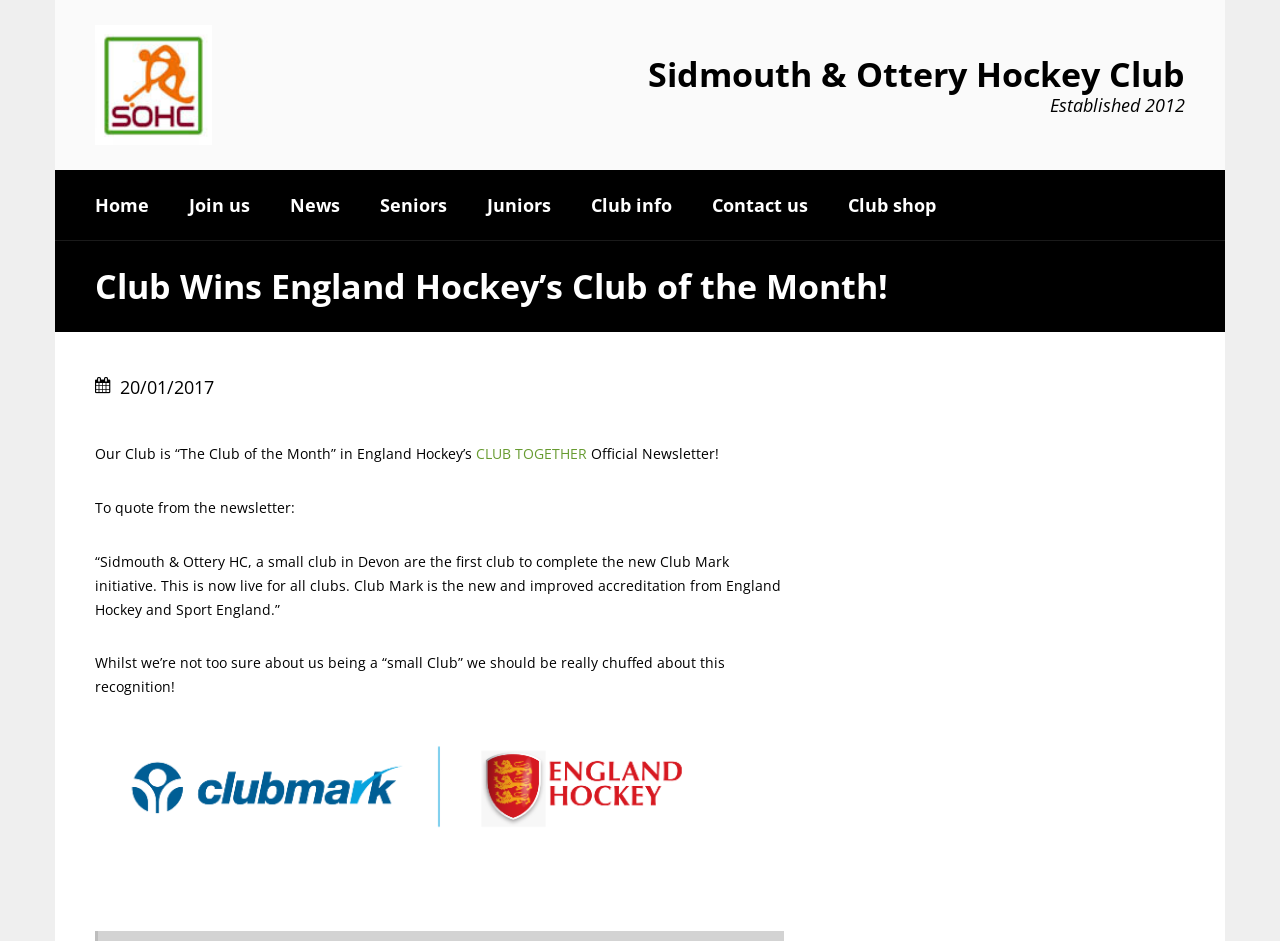What is the location of the hockey club?
Give a detailed explanation using the information visible in the image.

The location of the hockey club can be found in the text that mentions the club being a 'small club in Devon'. This suggests that the club is based in the county of Devon in England.